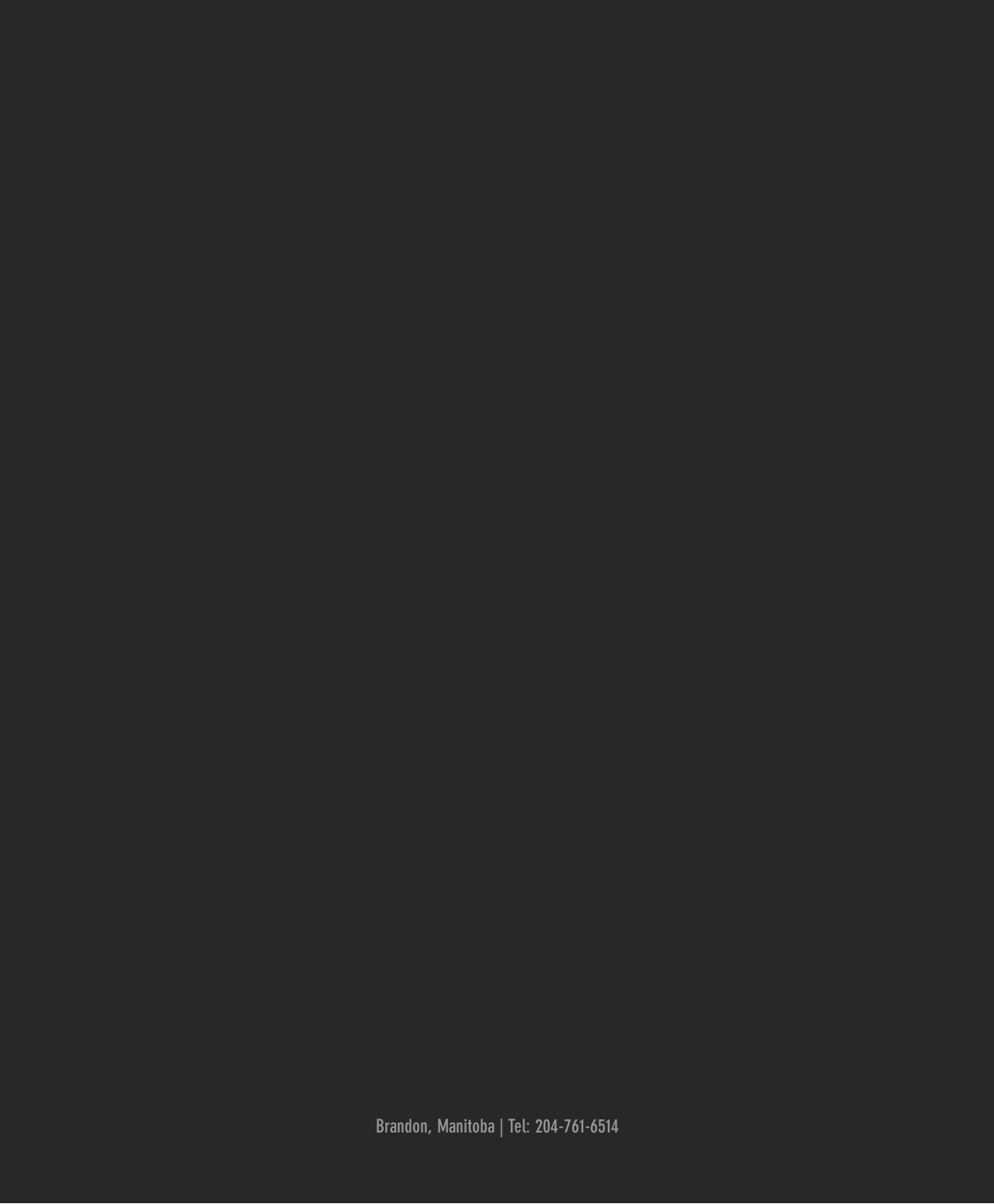Identify the bounding box coordinates for the UI element that matches this description: "aria-label="White Instagram Icon"".

[0.503, 0.966, 0.52, 0.98]